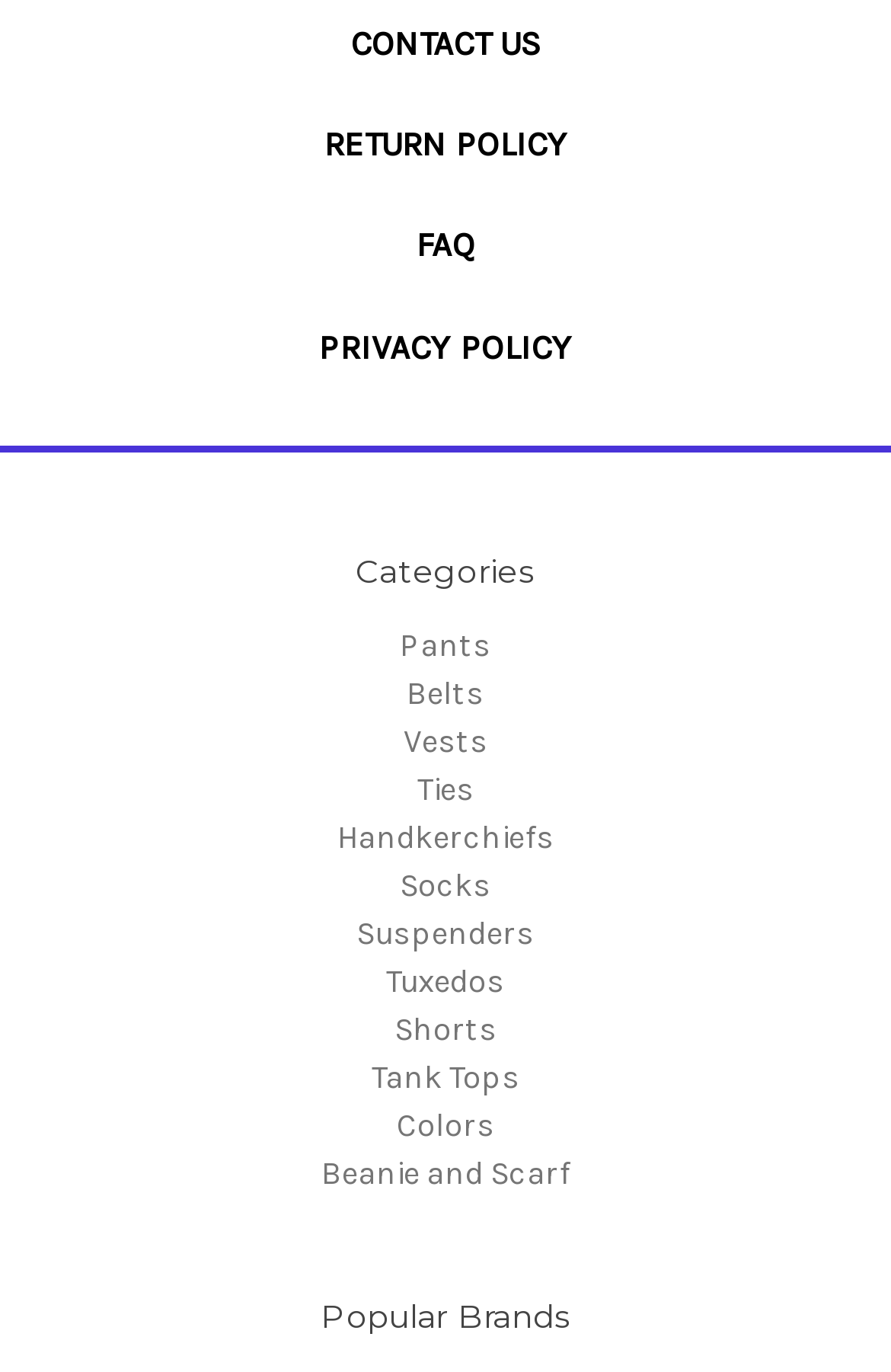Please identify the bounding box coordinates of the region to click in order to complete the given instruction: "explore popular brands". The coordinates should be four float numbers between 0 and 1, i.e., [left, top, right, bottom].

[0.054, 0.943, 0.946, 0.978]